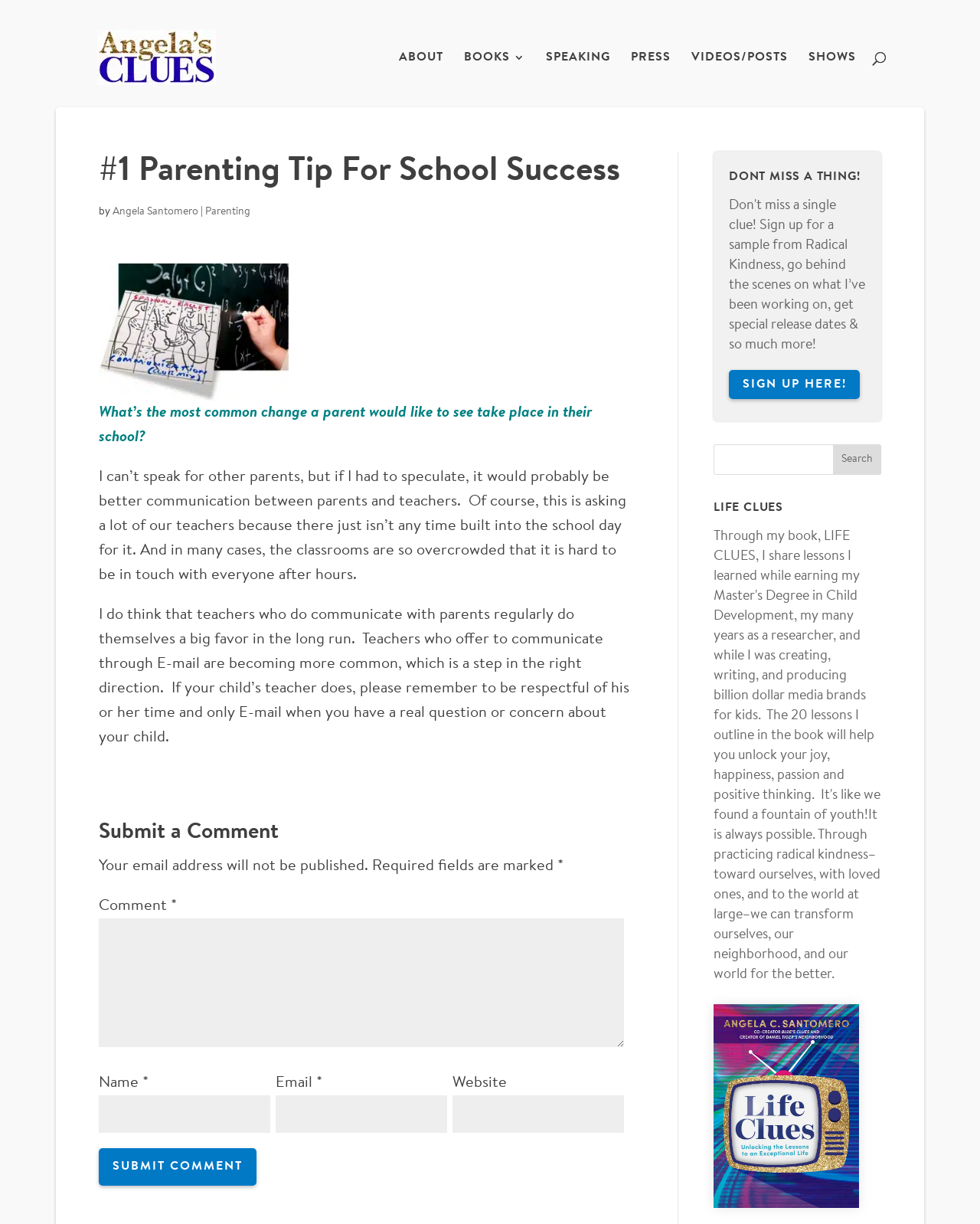Using the description "parent_node: Email * aria-describedby="email-notes" name="email"", predict the bounding box of the relevant HTML element.

[0.281, 0.895, 0.456, 0.925]